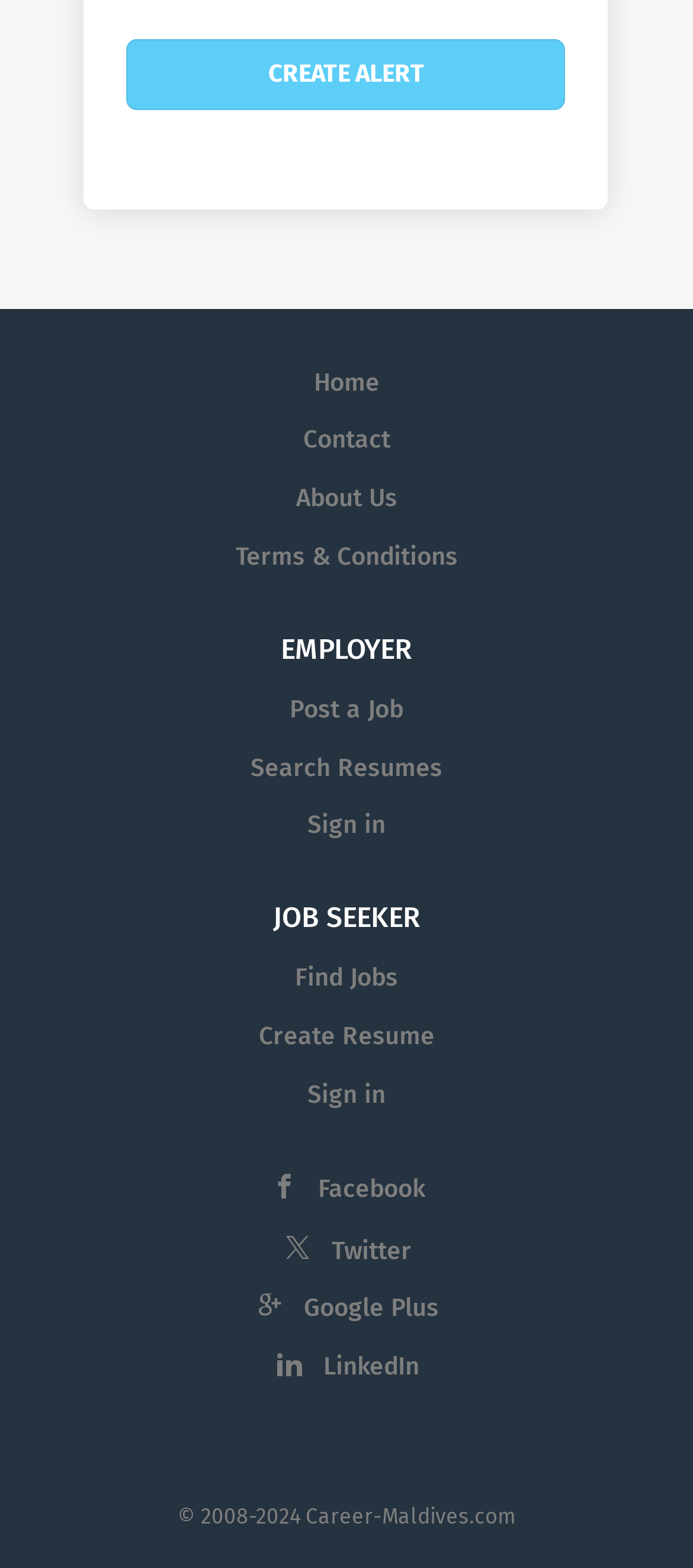Is the 'Create alert' button enabled?
Please provide a comprehensive answer based on the information in the image.

The 'Create alert' button has a 'disabled: True' property, indicating that it is not enabled.